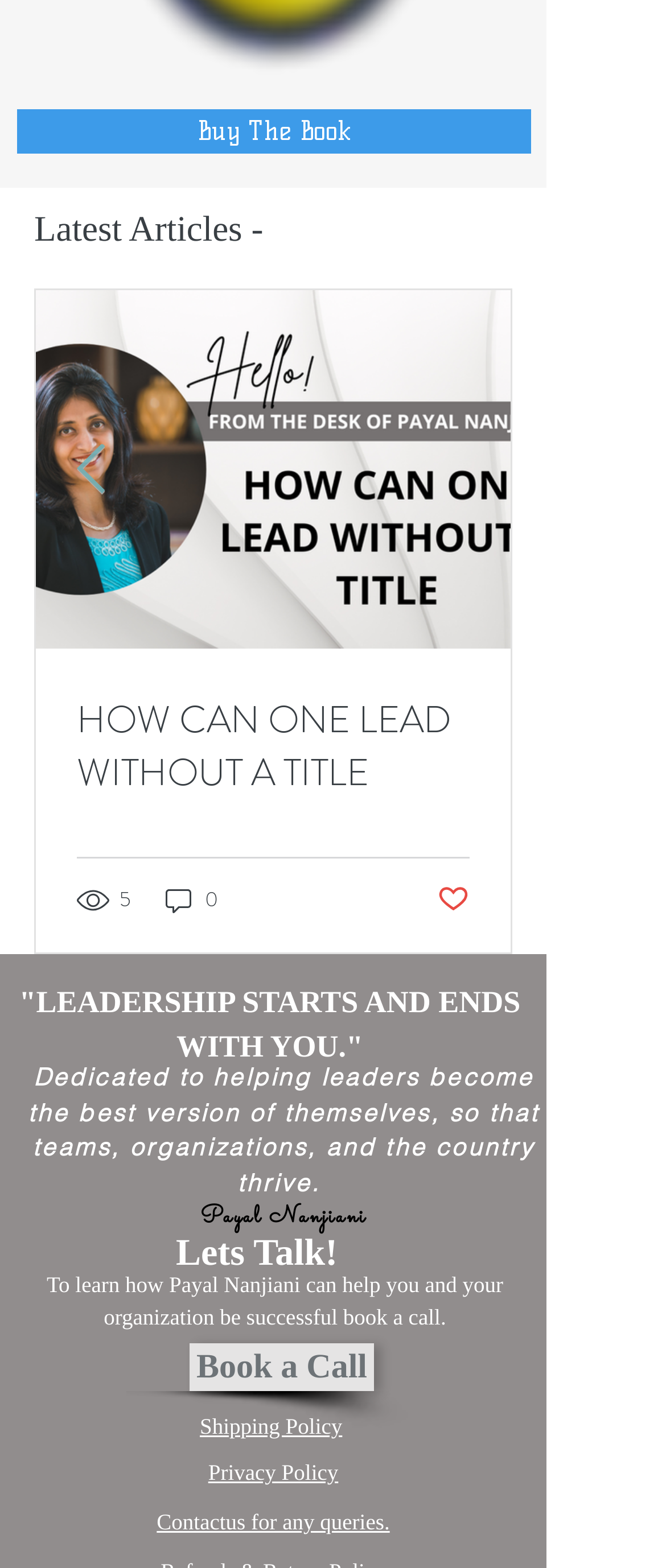Respond to the question below with a concise word or phrase:
What is the name of the author?

Payal Nanjiani